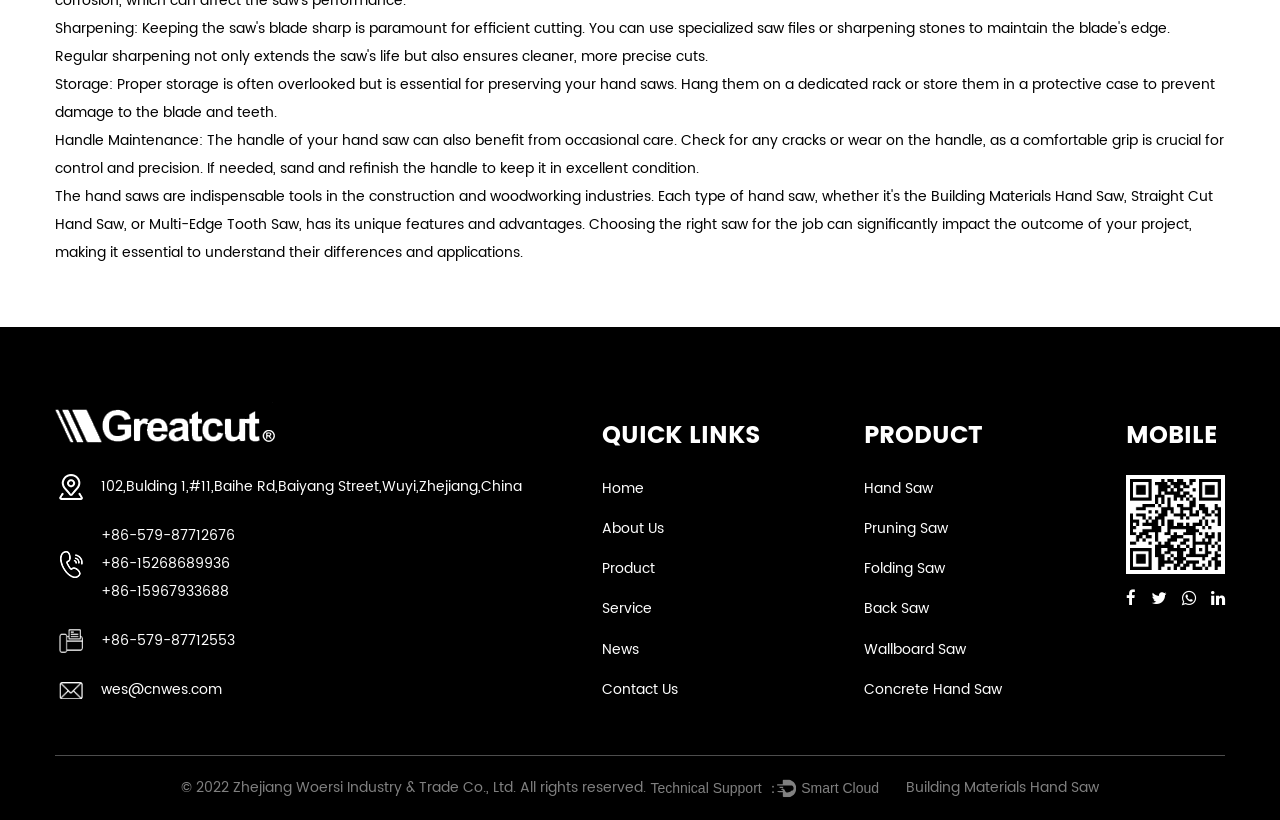What is the copyright year mentioned on the webpage?
Give a single word or phrase as your answer by examining the image.

2022